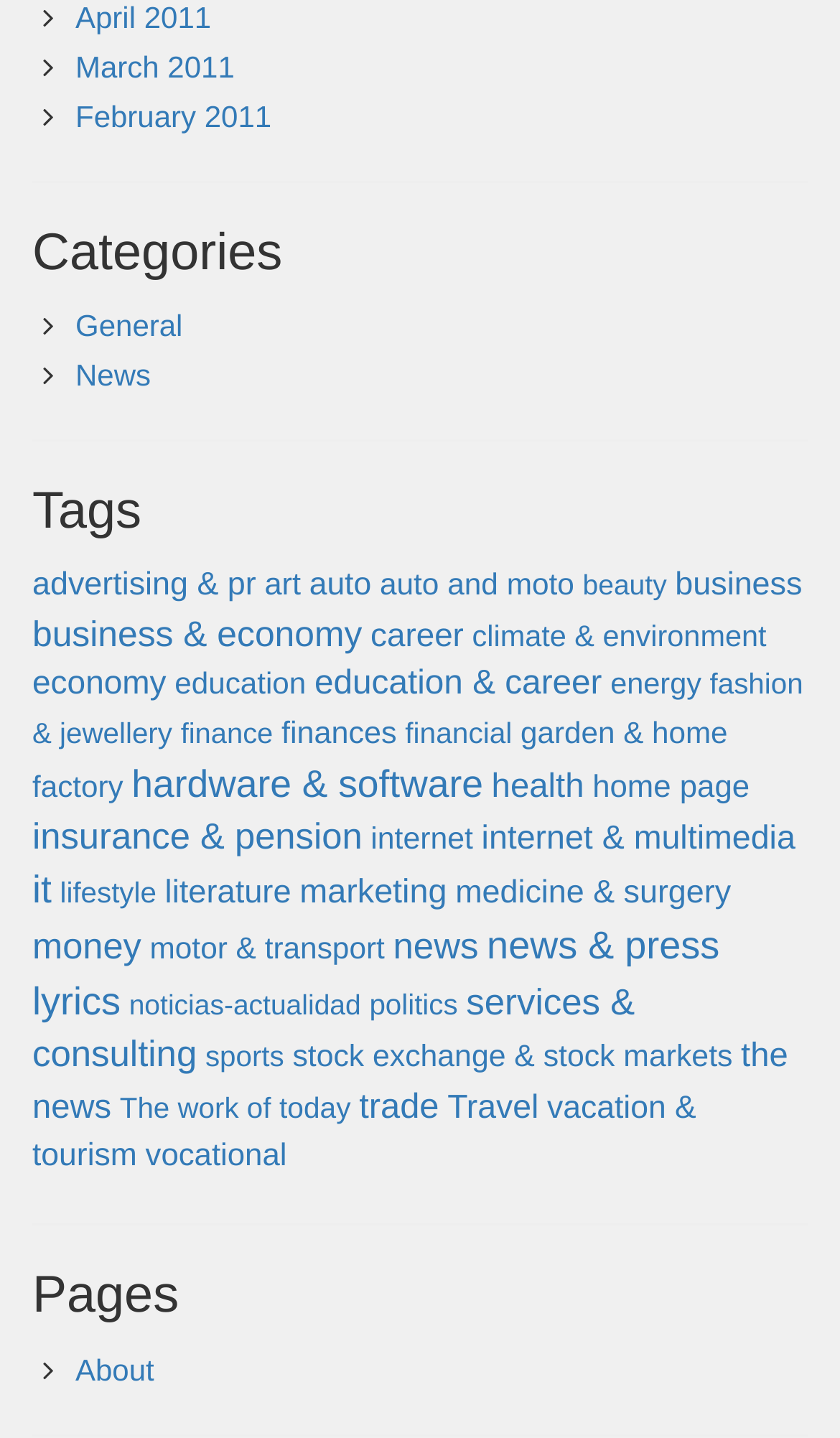Please find the bounding box coordinates of the element that you should click to achieve the following instruction: "Explore business and economy". The coordinates should be presented as four float numbers between 0 and 1: [left, top, right, bottom].

[0.804, 0.394, 0.955, 0.42]